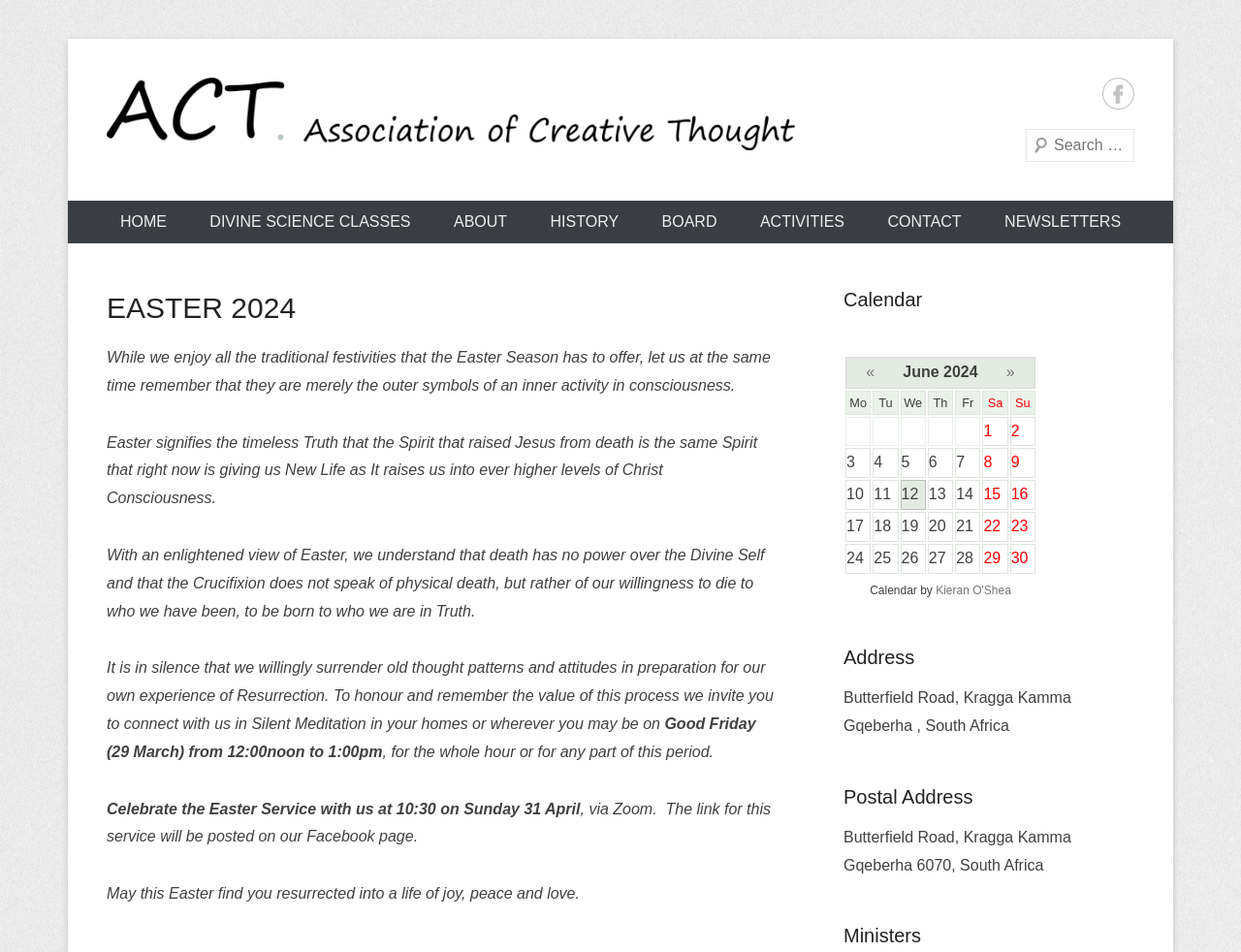Describe all the visual and textual components of the webpage comprehensively.

This webpage is about EASTER 2024 – ACT, with a focus on the spiritual significance of Easter. At the top left, there is a link to "Skip to content" and an image of the ACT logo, which is also a link. To the right of the logo, there is a link to "ACT" with the description "Association of Creative Thought". 

On the top right, there are social media links, including Facebook, and a search bar. Below the search bar, there is a primary navigation menu with links to "HOME", "DIVINE SCIENCE CLASSES", "ABOUT", "HISTORY", "BOARD", "ACTIVITIES", "CONTACT", and "NEWSLETTERS".

The main content of the page is divided into two sections. The left section has a heading "EASTER 2024" and several paragraphs of text that discuss the spiritual significance of Easter, including the idea of resurrection and new life. There is also an invitation to participate in a silent meditation on Good Friday and to celebrate Easter with a service on Sunday.

On the right side, there is a calendar section with a table displaying the days of the month of June 2024. The table has rows for each day of the month, with columns for the day of the week (Mo, Tu, We, etc.) and the date.